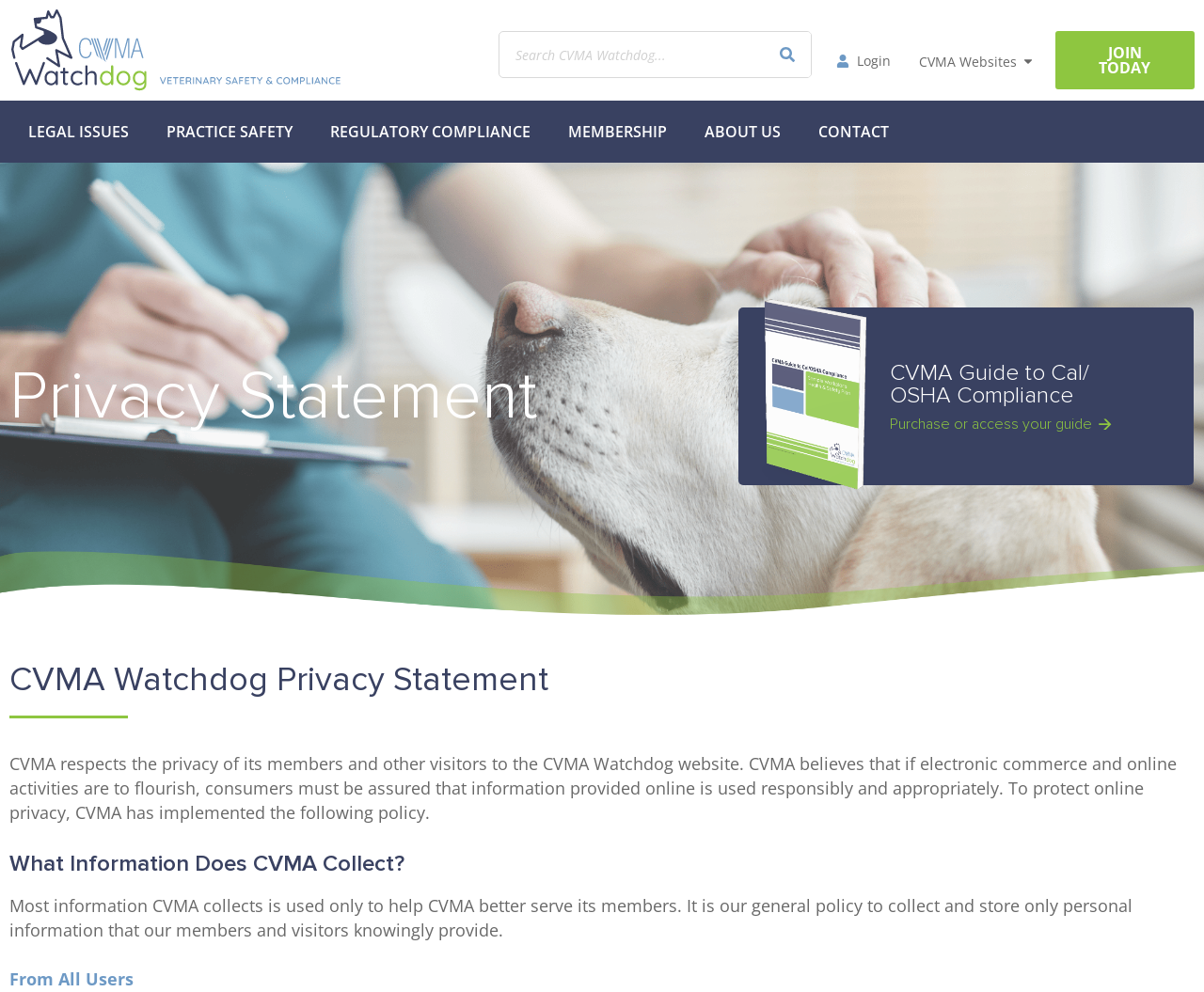What is CVMA's policy on collecting information?
Please use the visual content to give a single word or phrase answer.

Collects only necessary information